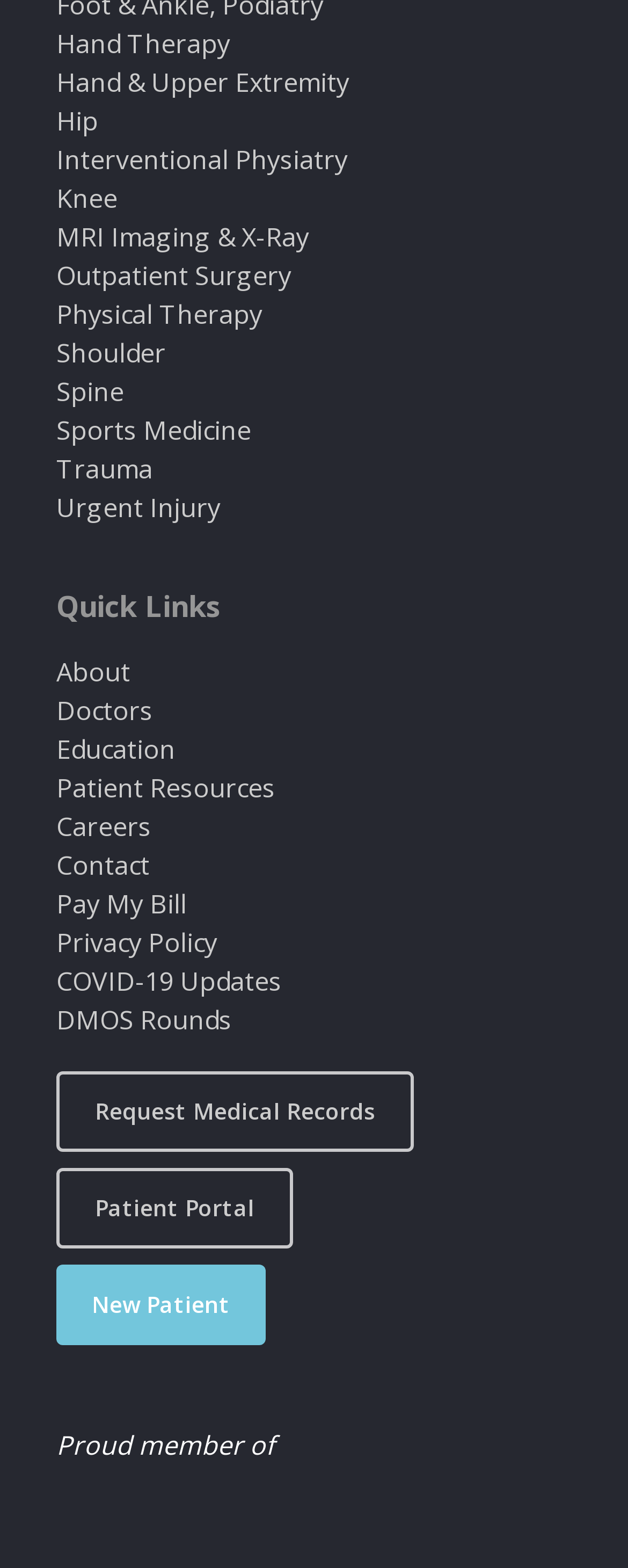Determine the coordinates of the bounding box for the clickable area needed to execute this instruction: "Click on Hand Therapy".

[0.09, 0.017, 0.367, 0.039]